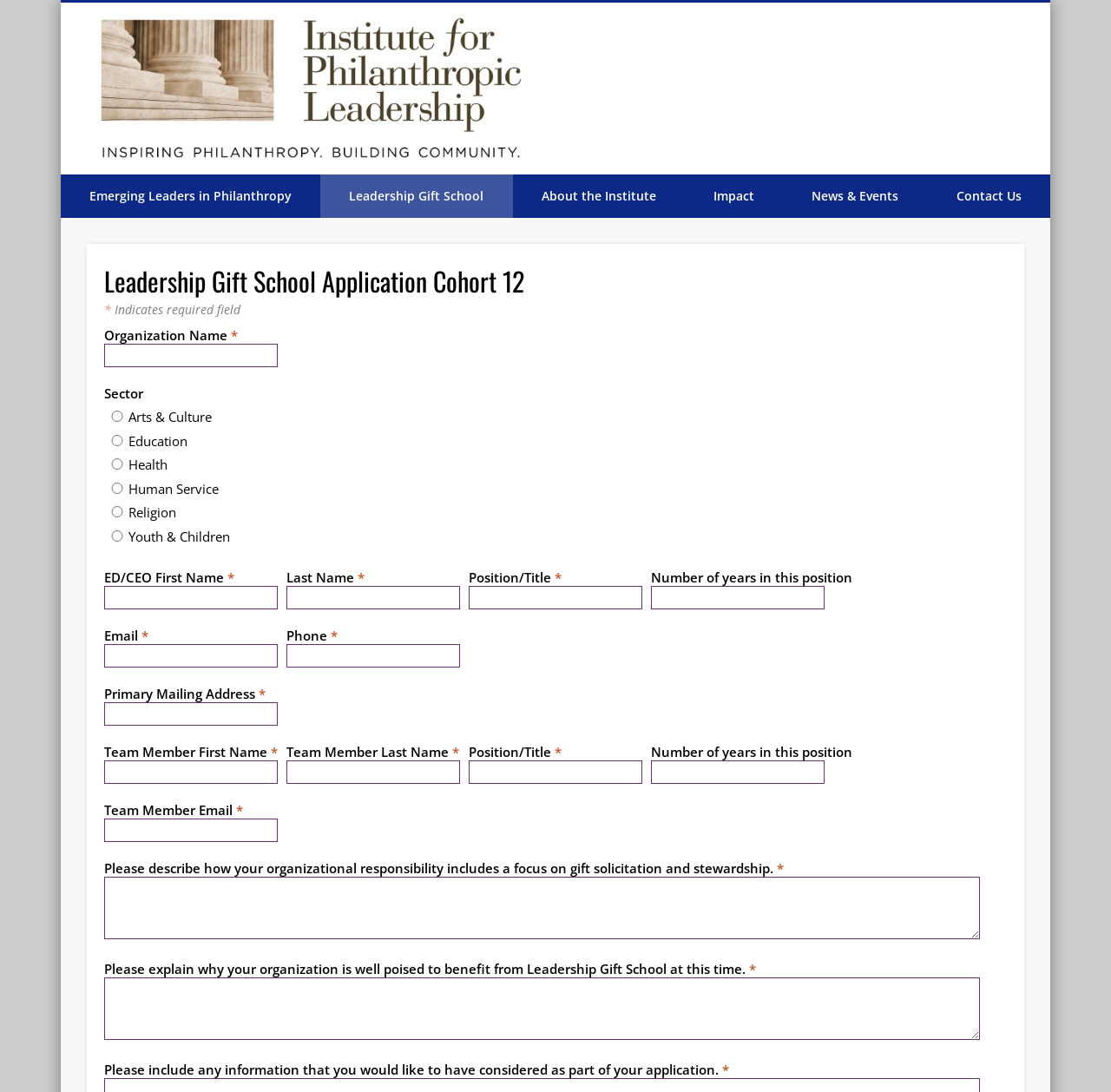Return the bounding box coordinates of the UI element that corresponds to this description: "Impact". The coordinates must be given as four float numbers in the range of 0 and 1, [left, top, right, bottom].

[0.616, 0.16, 0.705, 0.199]